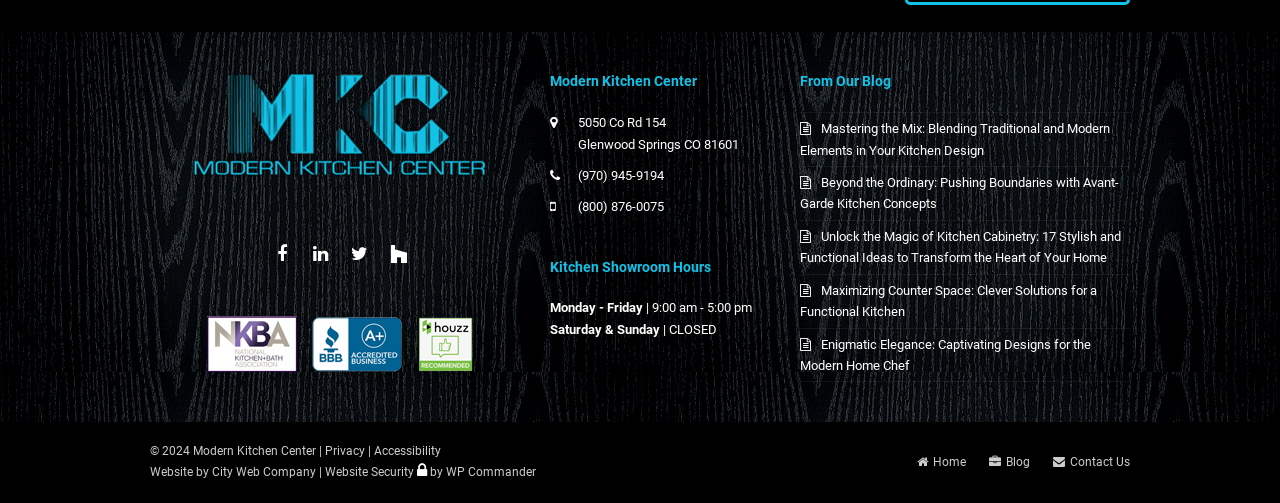Locate the bounding box coordinates of the element you need to click to accomplish the task described by this instruction: "View kitchen showroom hours".

[0.43, 0.515, 0.555, 0.546]